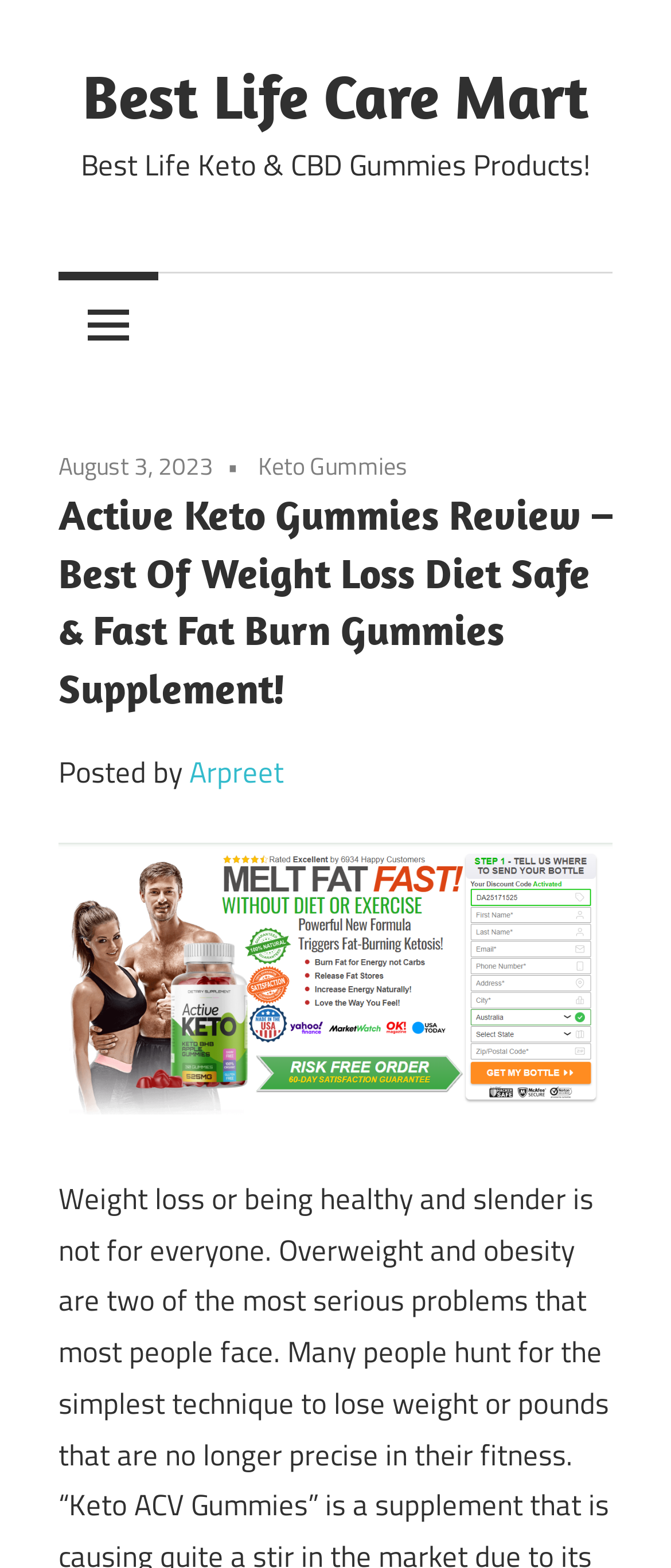Extract the bounding box of the UI element described as: "August 3, 2023".

[0.087, 0.285, 0.318, 0.308]